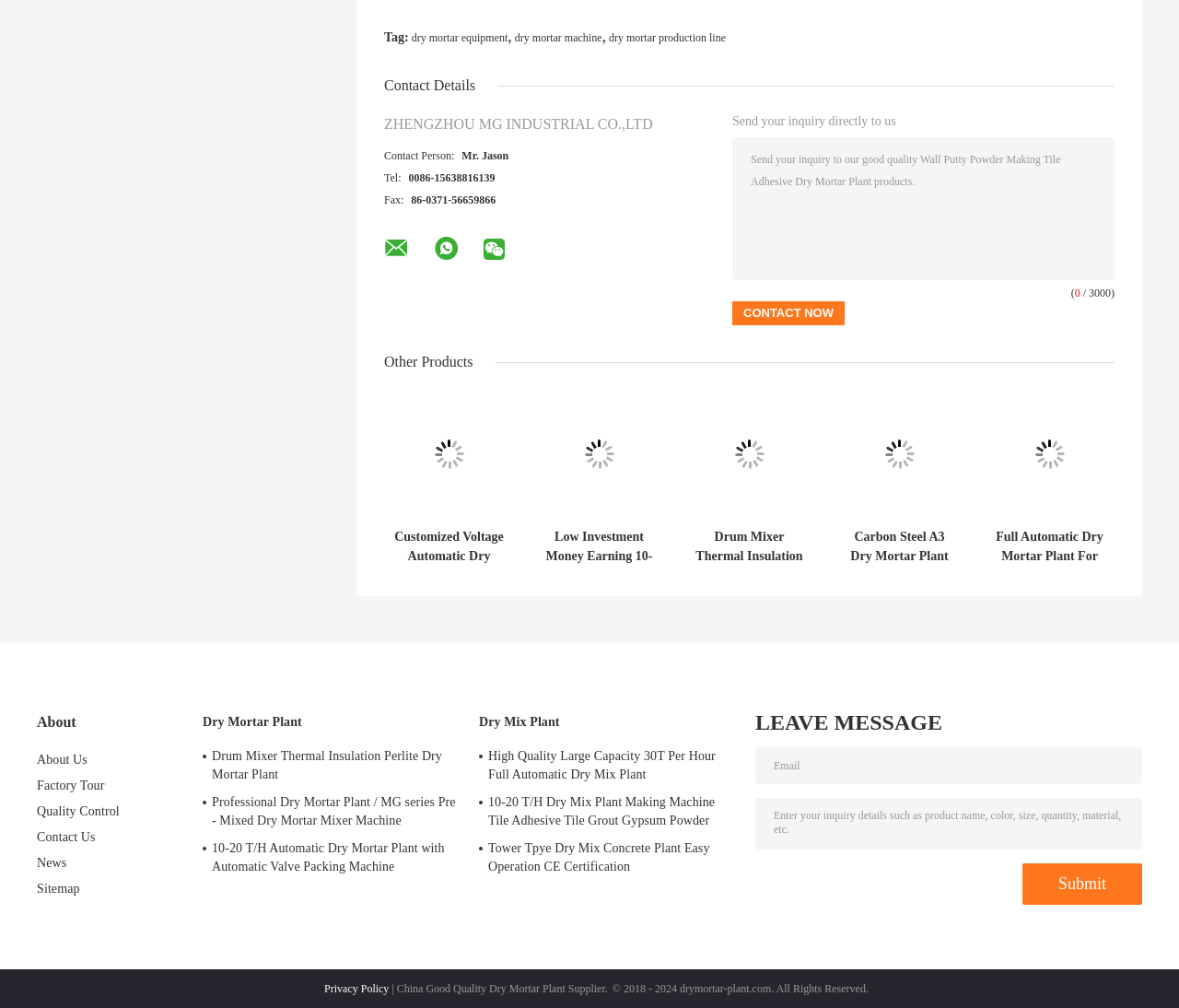Please identify the bounding box coordinates of the clickable region that I should interact with to perform the following instruction: "Send an inquiry to the company". The coordinates should be expressed as four float numbers between 0 and 1, i.e., [left, top, right, bottom].

[0.621, 0.136, 0.945, 0.278]